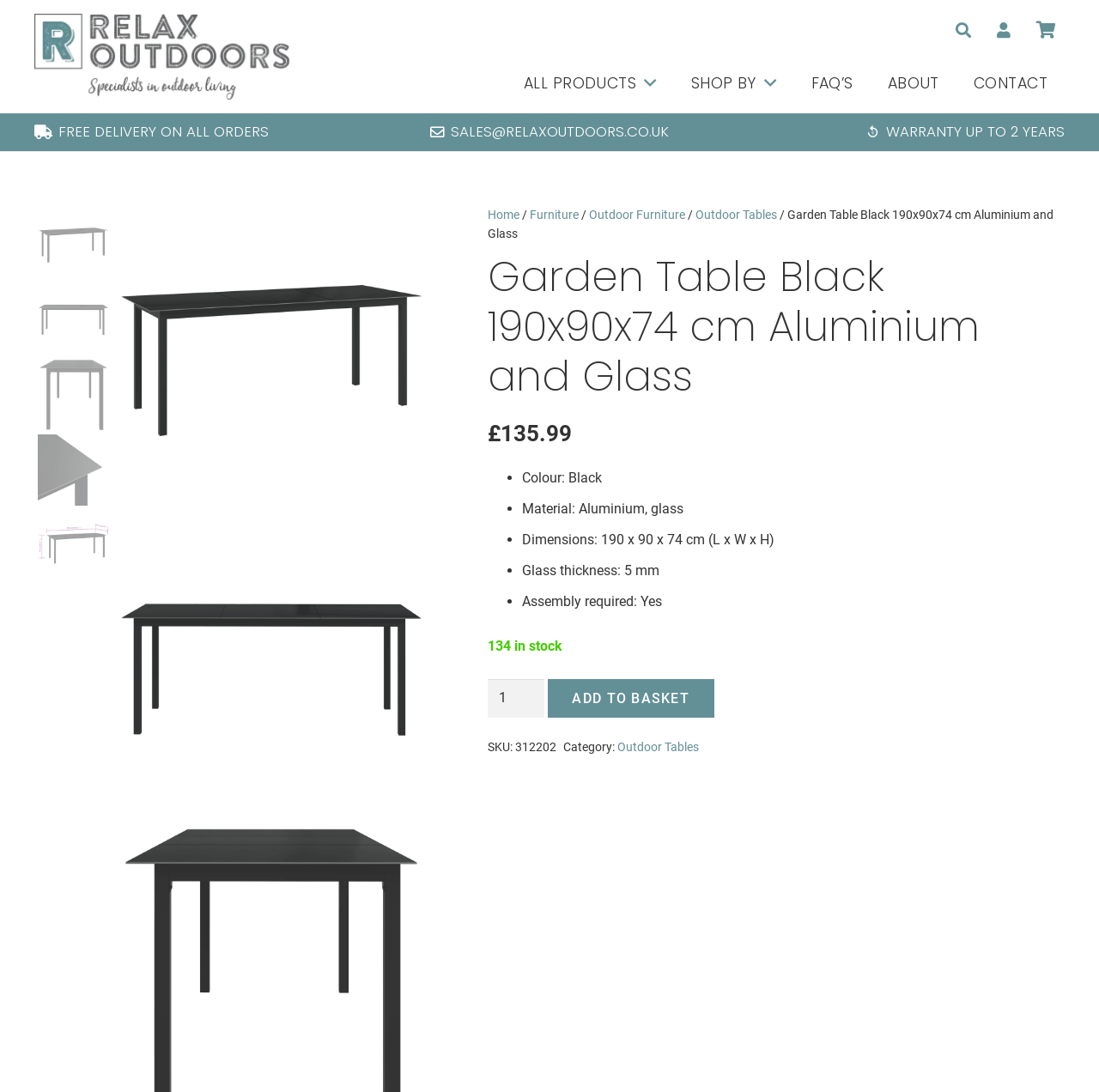Find and indicate the bounding box coordinates of the region you should select to follow the given instruction: "View outdoor furniture".

[0.536, 0.19, 0.623, 0.204]